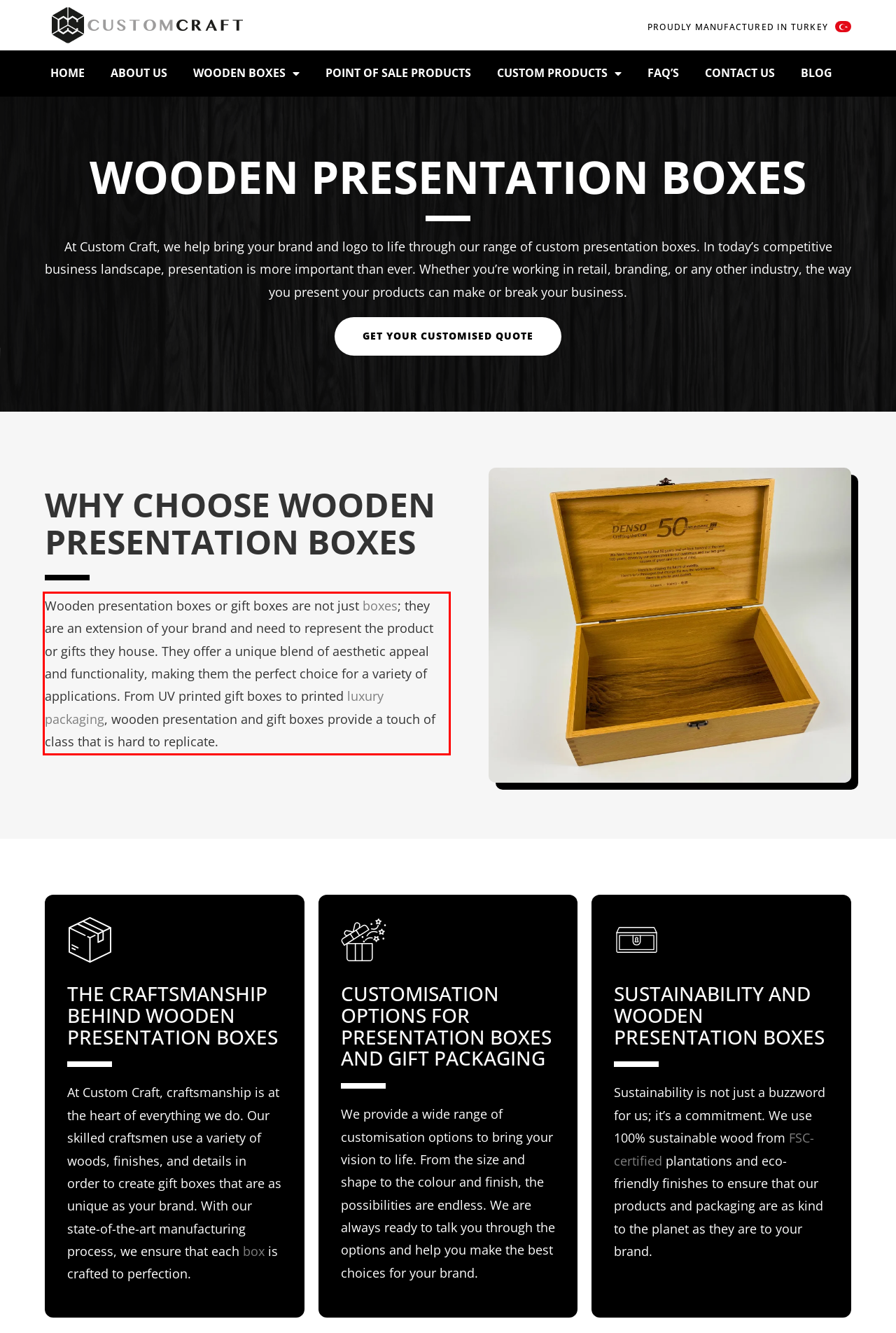You are presented with a webpage screenshot featuring a red bounding box. Perform OCR on the text inside the red bounding box and extract the content.

Wooden presentation boxes or gift boxes are not just boxes; they are an extension of your brand and need to represent the product or gifts they house. They offer a unique blend of aesthetic appeal and functionality, making them the perfect choice for a variety of applications. From UV printed gift boxes to printed luxury packaging, wooden presentation and gift boxes provide a touch of class that is hard to replicate.